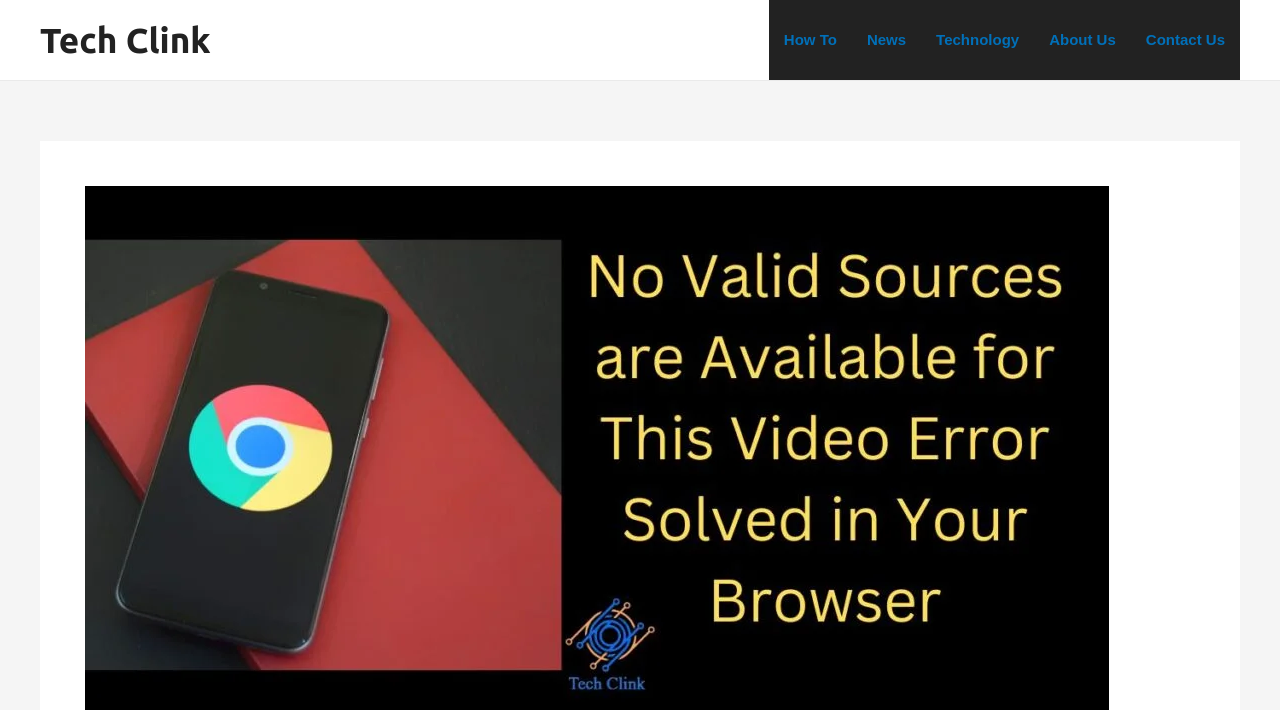What is the position of the 'Tech Clink' link?
Refer to the screenshot and answer in one word or phrase.

Top-left